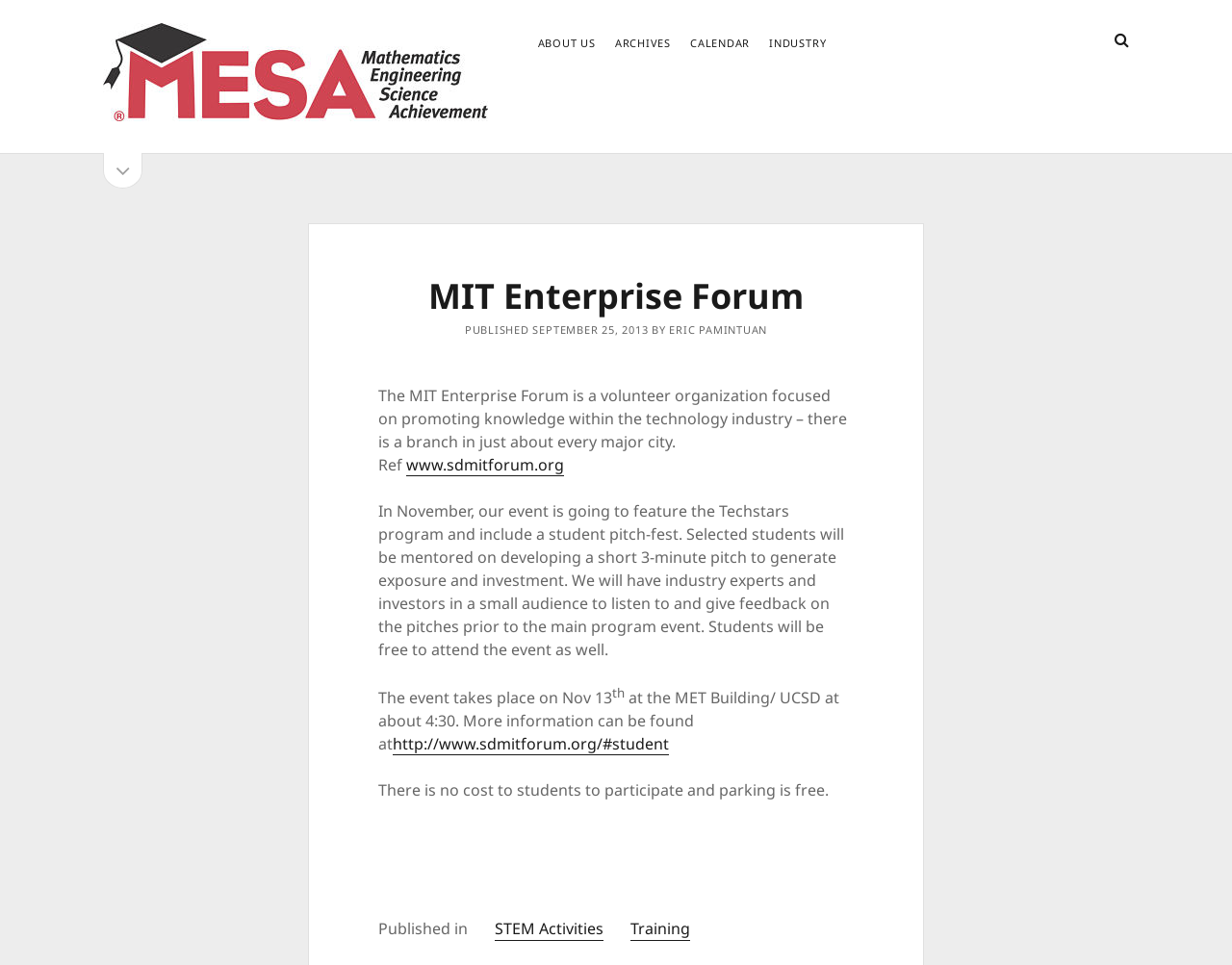Identify the bounding box coordinates for the UI element described as: "Industry". The coordinates should be provided as four floats between 0 and 1: [left, top, right, bottom].

[0.624, 0.037, 0.671, 0.054]